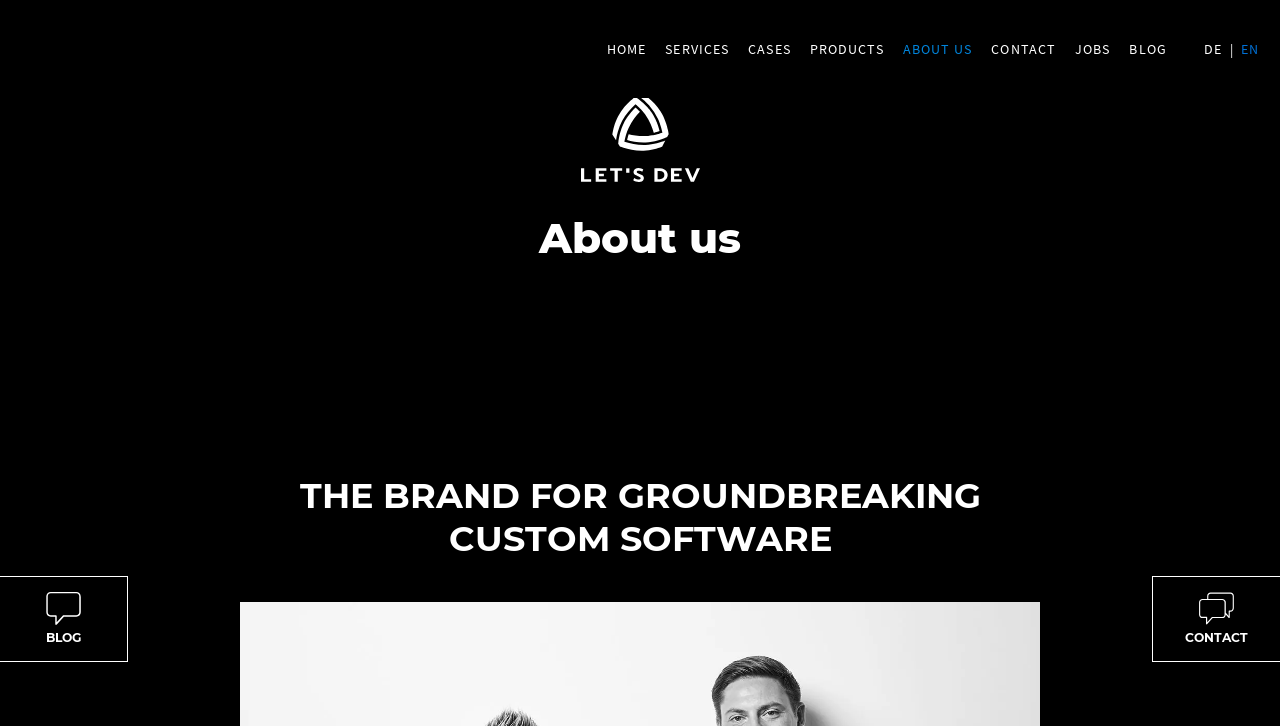What is the purpose of the 'CONTACT' section?
Please provide a comprehensive answer to the question based on the webpage screenshot.

I inferred the purpose of the 'CONTACT' section by looking at the link element with the text 'CONTACT' and the image element with the description 'let’s dev | Contact'. This suggests that the 'CONTACT' section is meant for users to get in touch with the company.